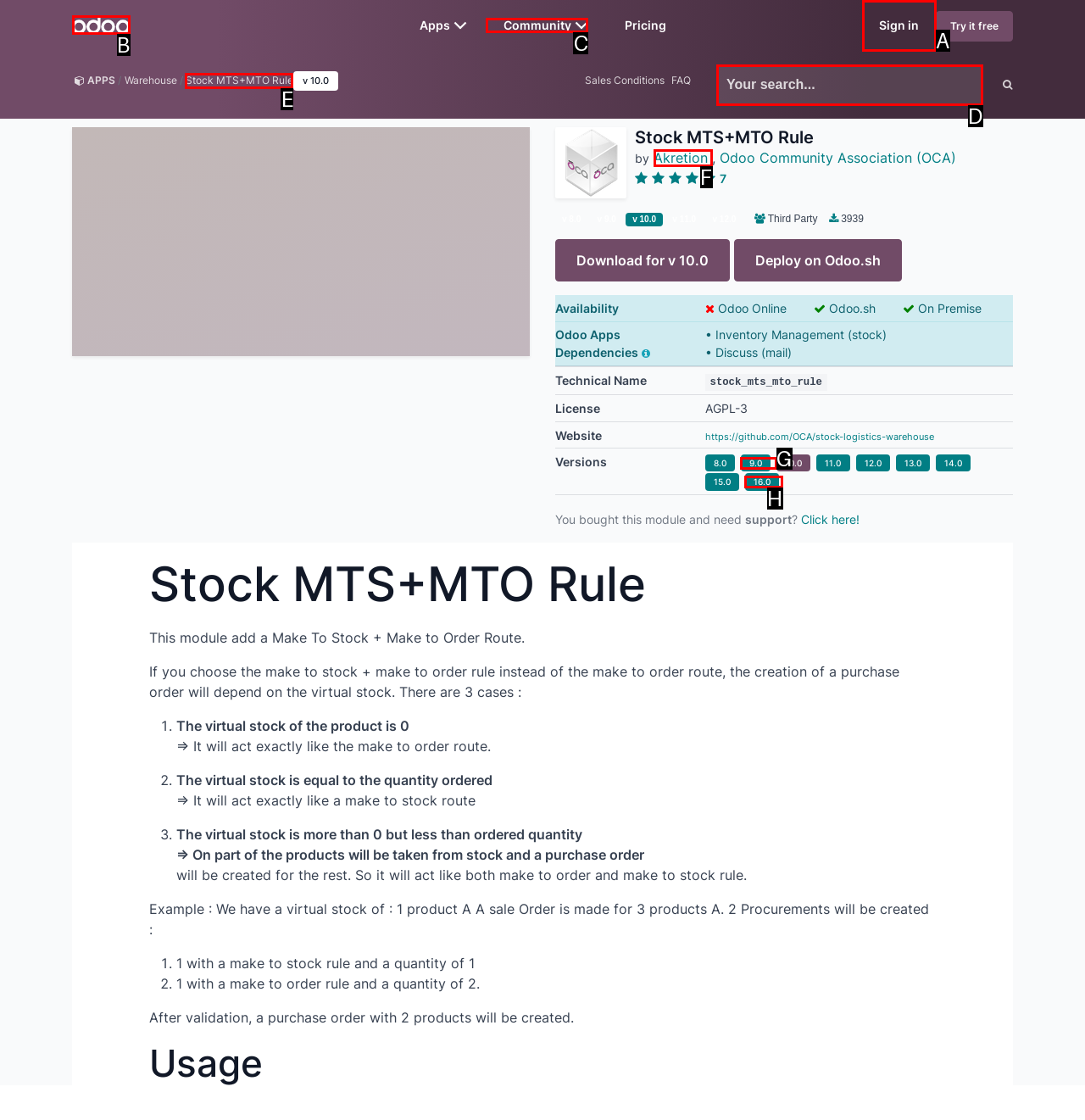Identify the matching UI element based on the description: Odoo
Reply with the letter from the available choices.

B